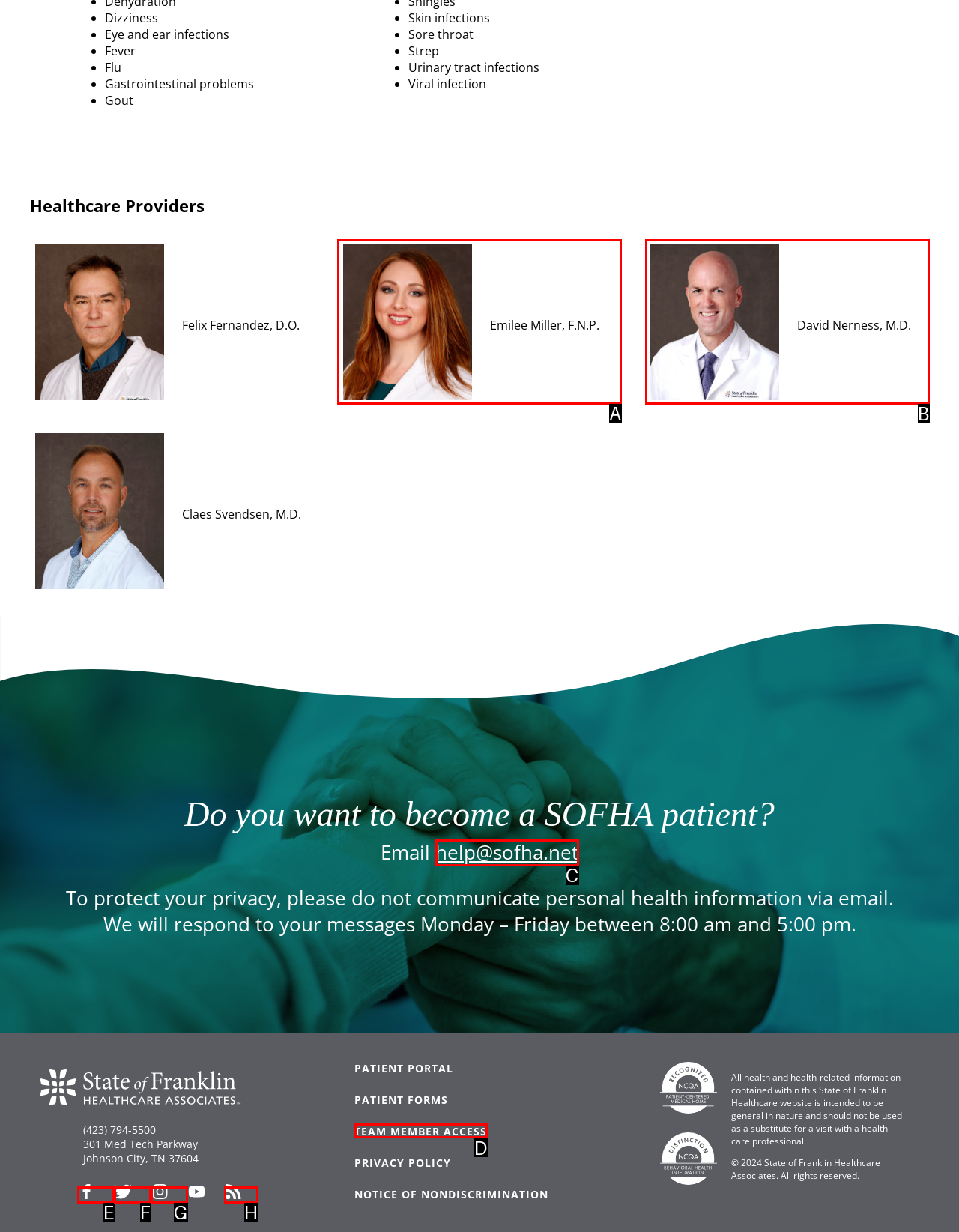Select the option that corresponds to the description: RSS
Respond with the letter of the matching choice from the options provided.

H